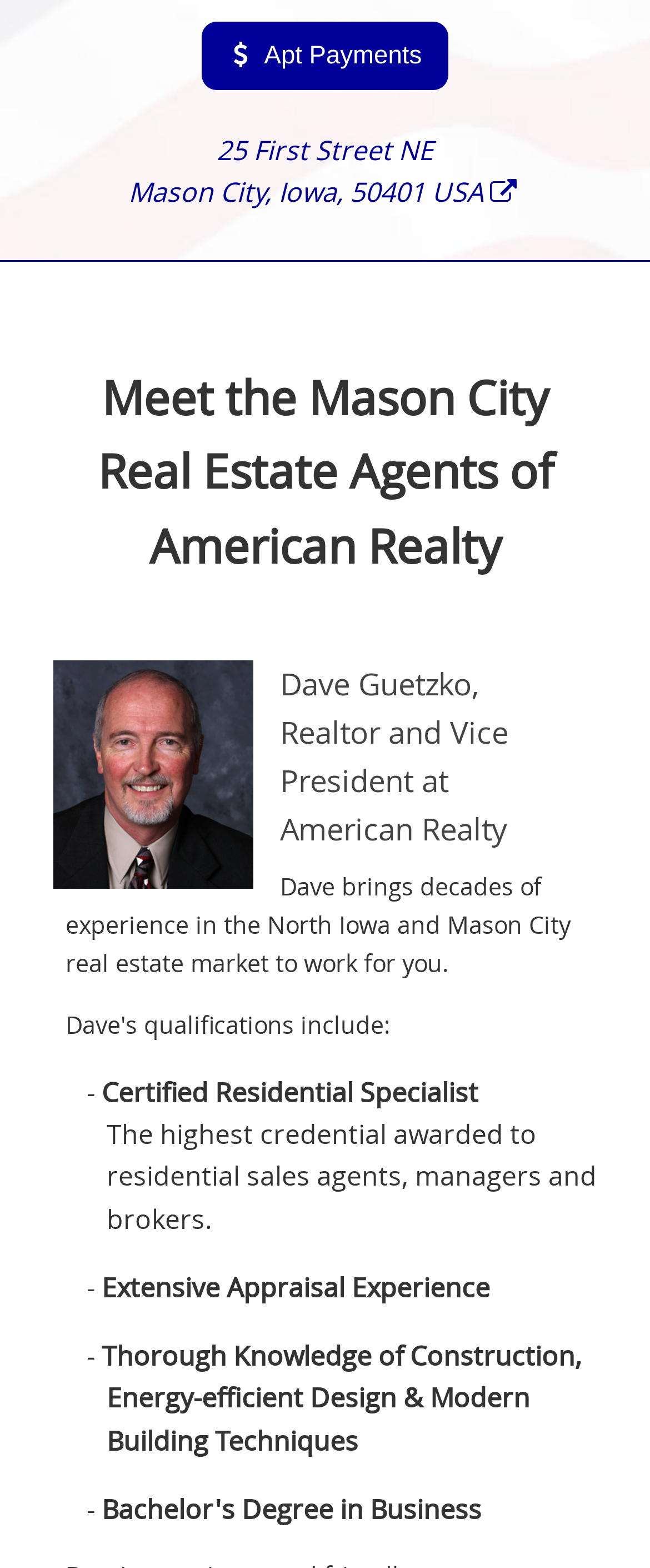Given the element description "Radon" in the screenshot, predict the bounding box coordinates of that UI element.

[0.0, 0.155, 0.997, 0.206]